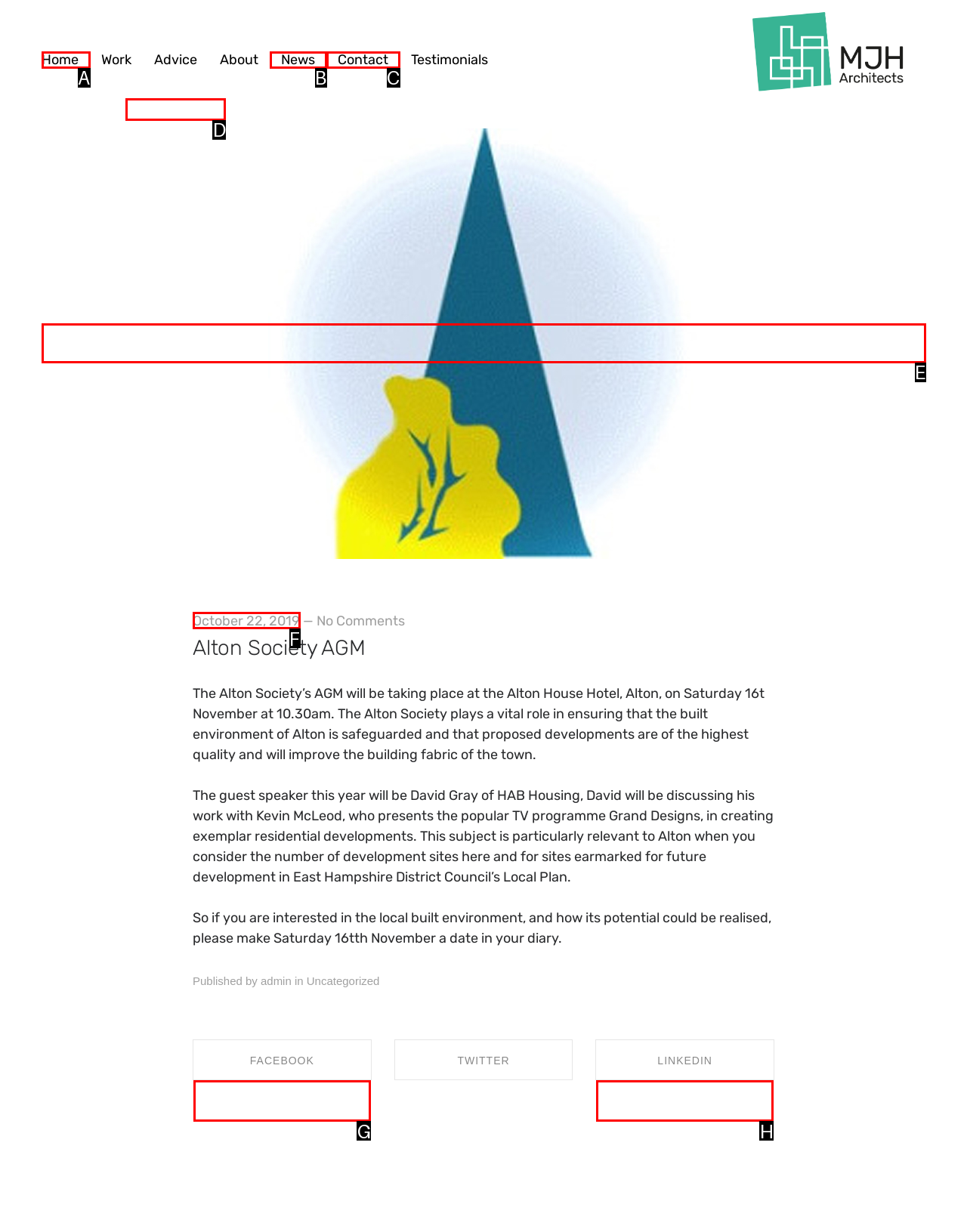Based on the description: October 22, 2019, select the HTML element that best fits. Reply with the letter of the correct choice from the options given.

F